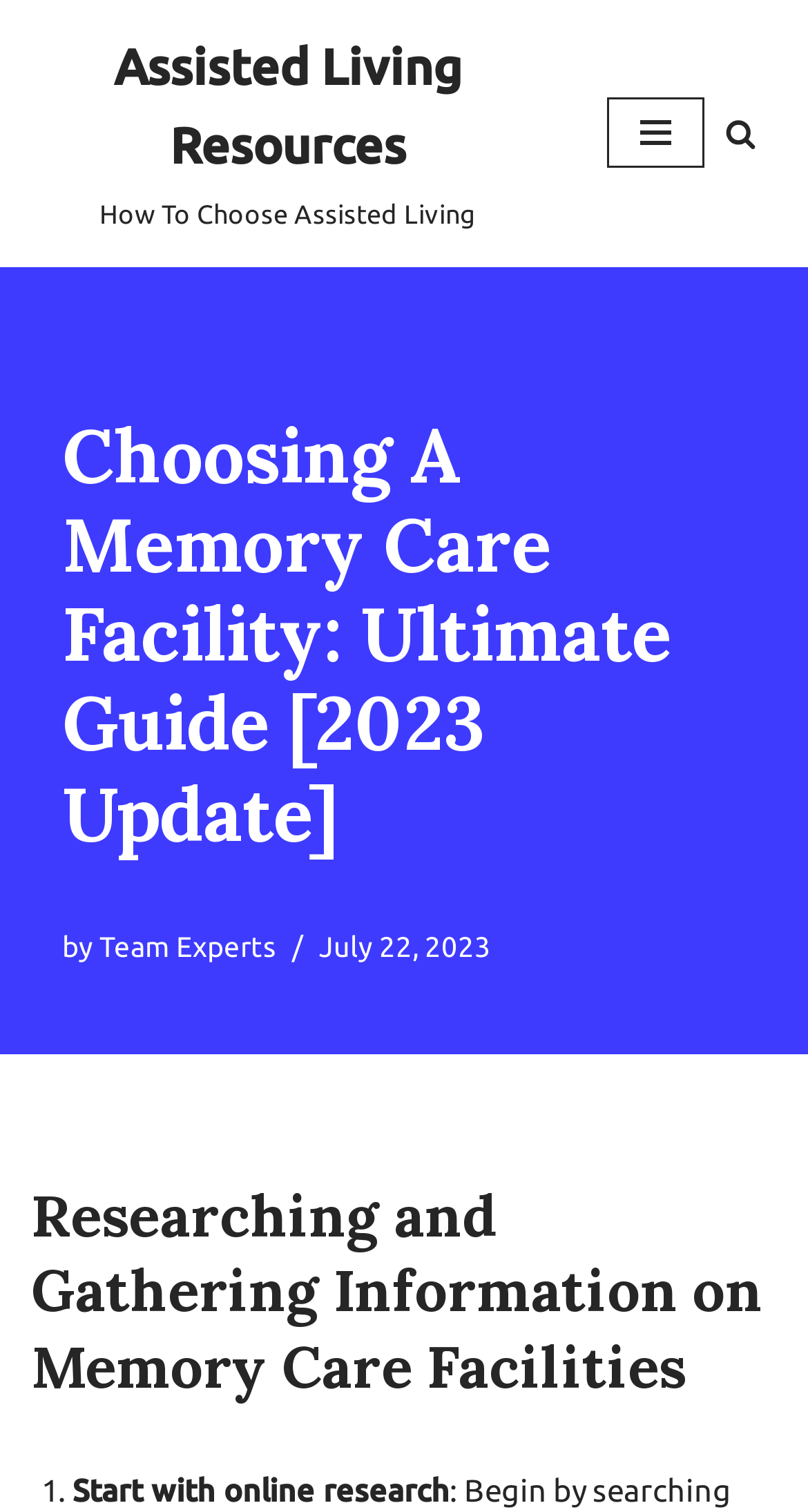Locate the bounding box of the UI element described in the following text: "Skip to content".

[0.0, 0.044, 0.077, 0.071]